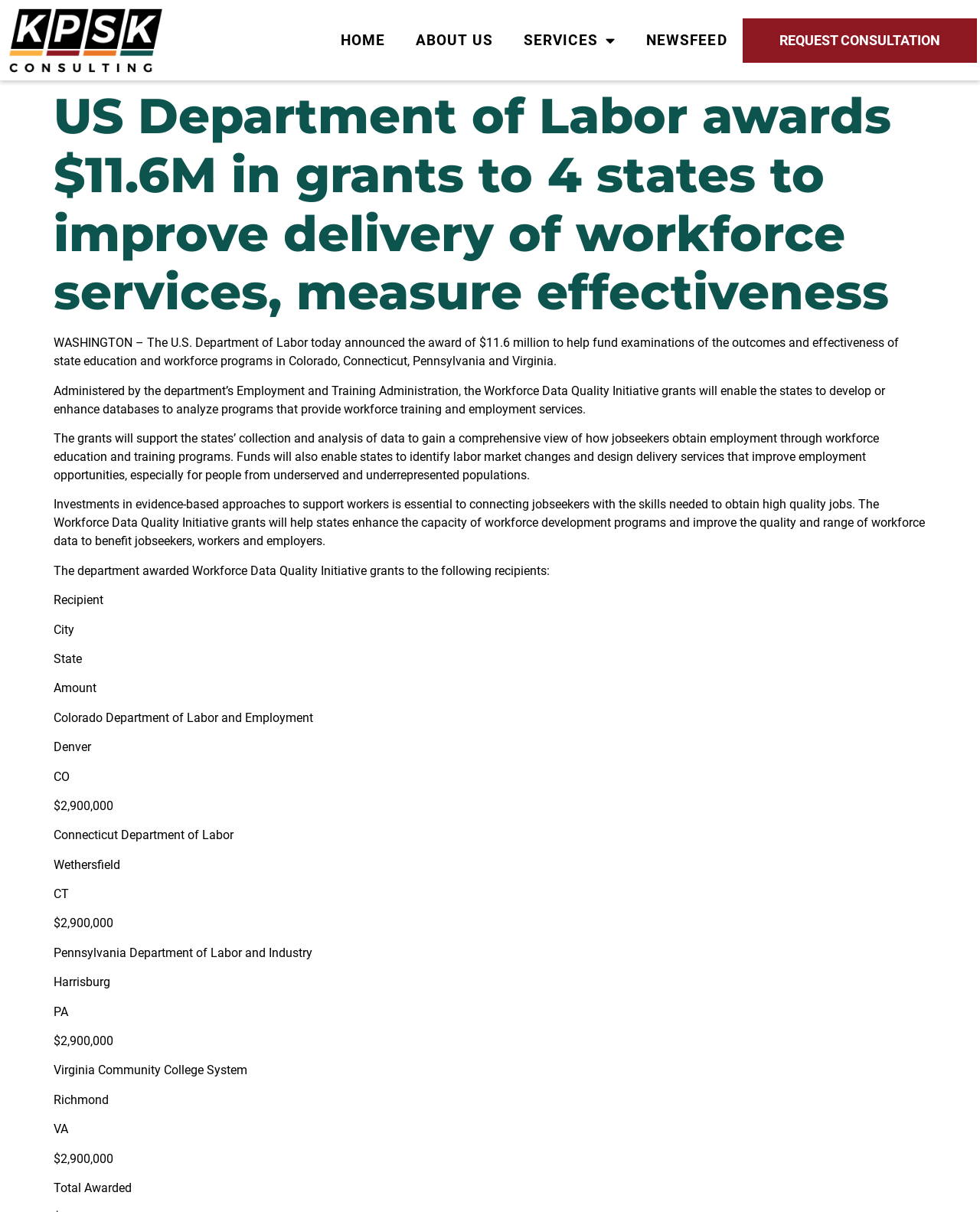What is the total amount awarded to the four states? Examine the screenshot and reply using just one word or a brief phrase.

$11.6 million